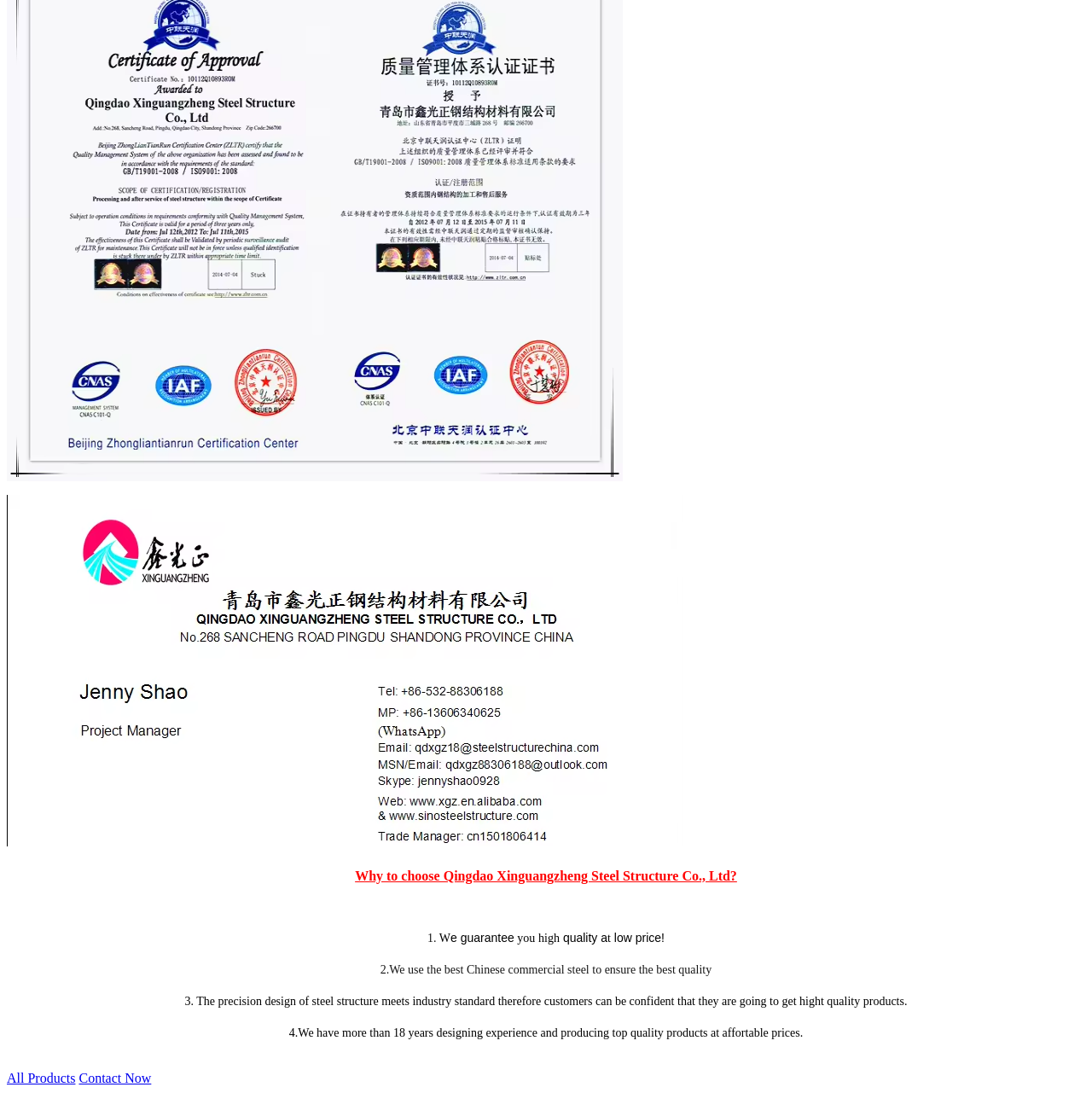Please provide a comprehensive response to the question based on the details in the image: What can be accessed by clicking 'All Products'?

The link 'All Products' is a clickable element with bounding box coordinates [0.006, 0.98, 0.069, 0.993], which suggests that clicking on it will take the user to a page displaying all products offered by the company.